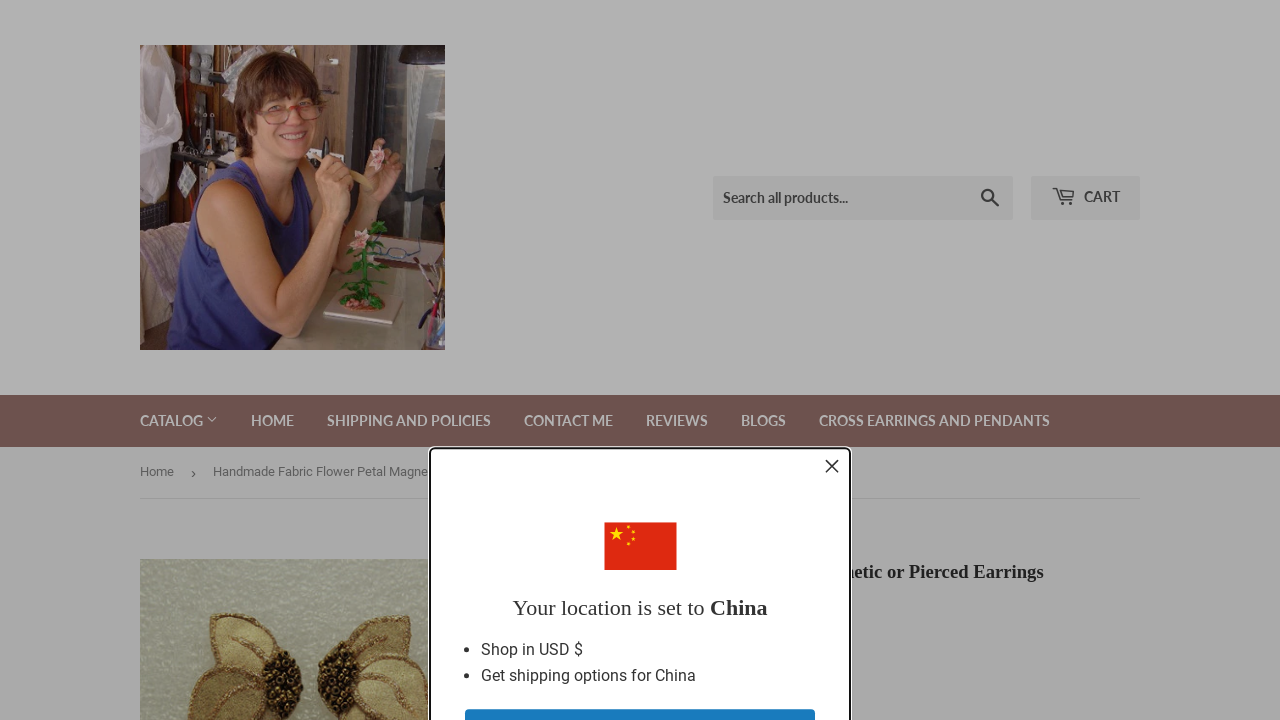Locate the bounding box coordinates of the element that should be clicked to execute the following instruction: "search for products".

[0.557, 0.244, 0.791, 0.305]